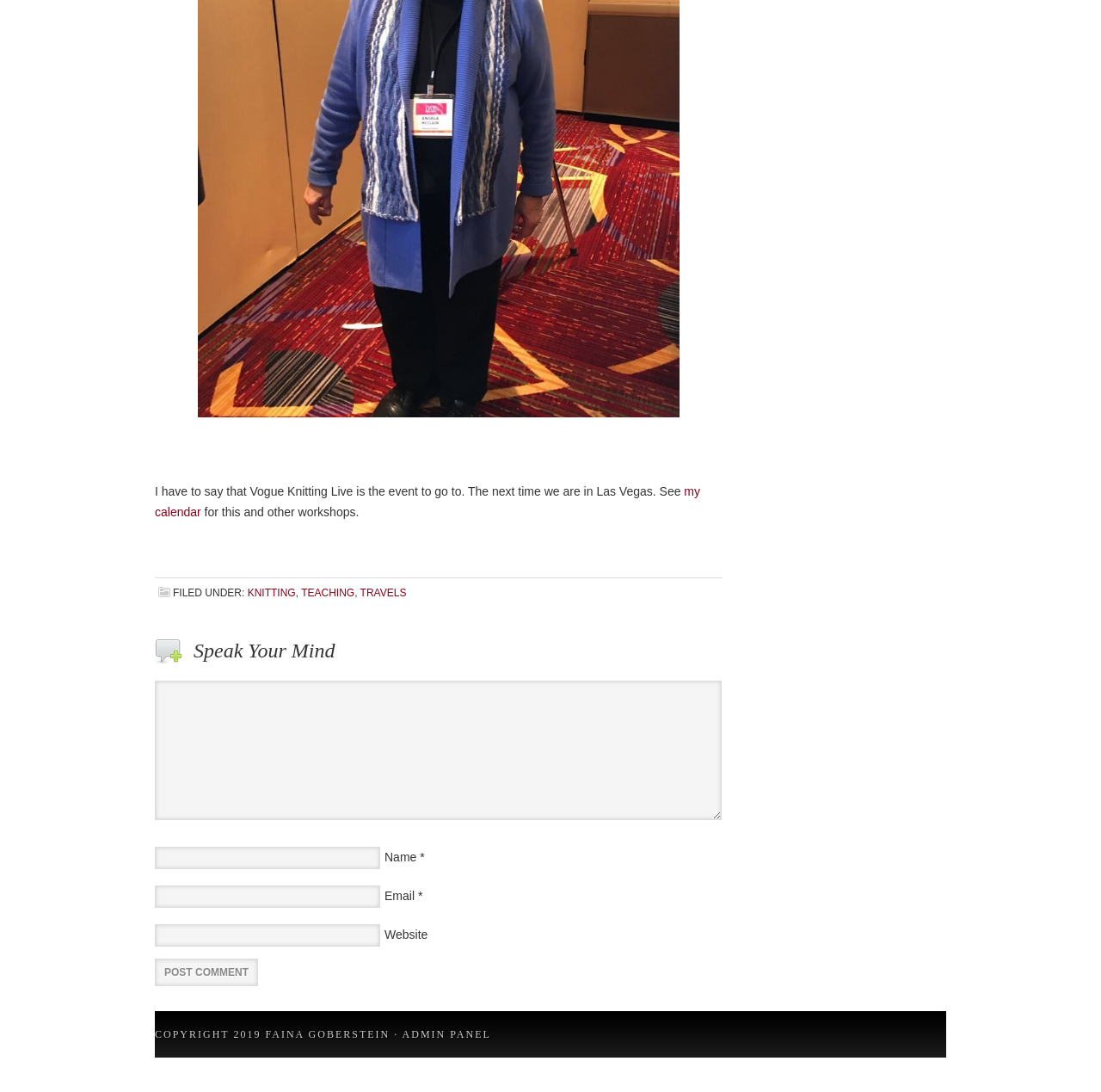Give a short answer using one word or phrase for the question:
What is the copyright year mentioned at the bottom?

2019